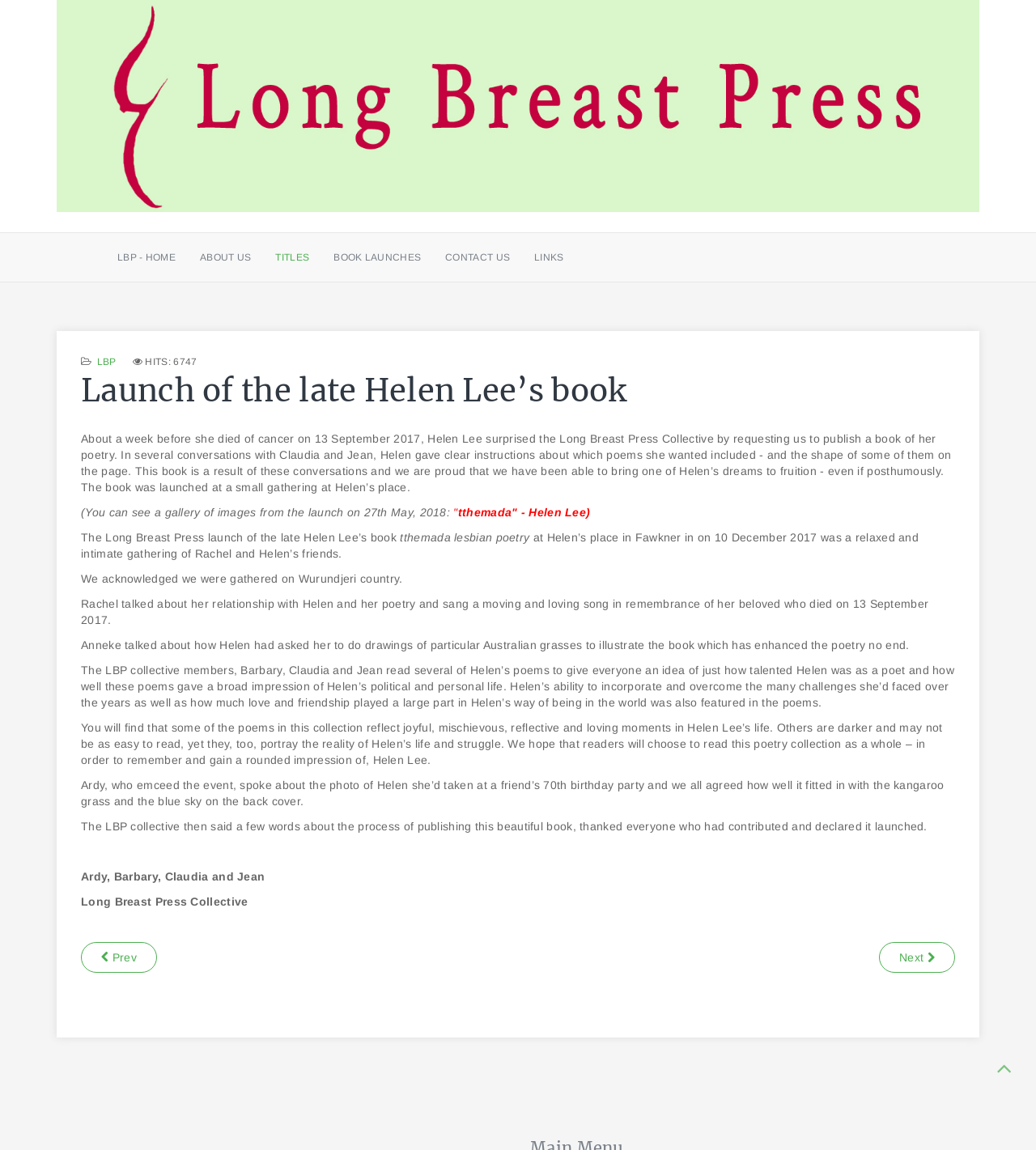How many links are there in the navigation menu?
Refer to the screenshot and answer in one word or phrase.

5